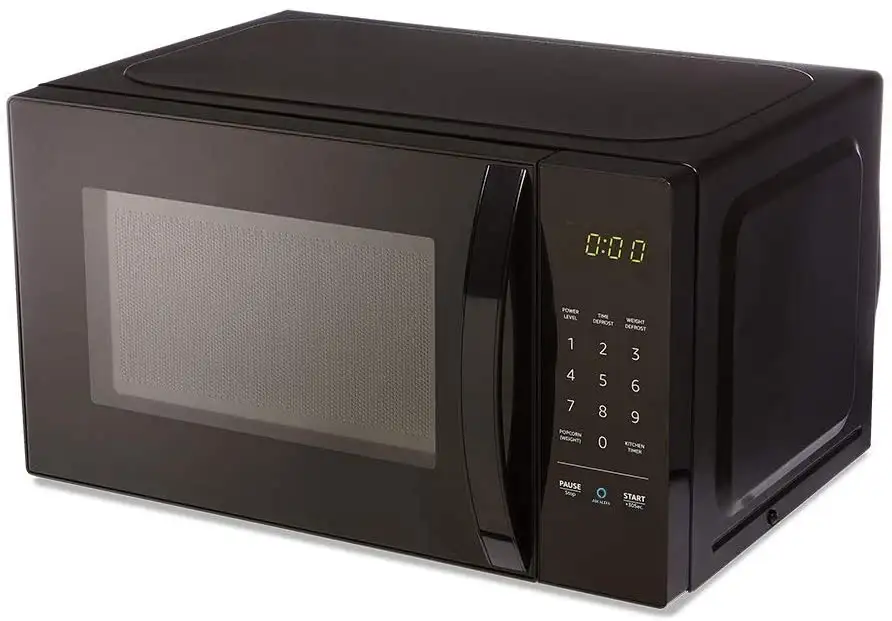Respond with a single word or phrase for the following question: 
What is the width of the microwave?

17.3 inches